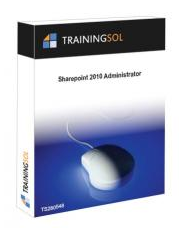What is the unique identifier for the course?
Can you provide a detailed and comprehensive answer to the question?

The SKU 'TS280548' is included at the bottom of the box cover, providing a unique identifier for the course.